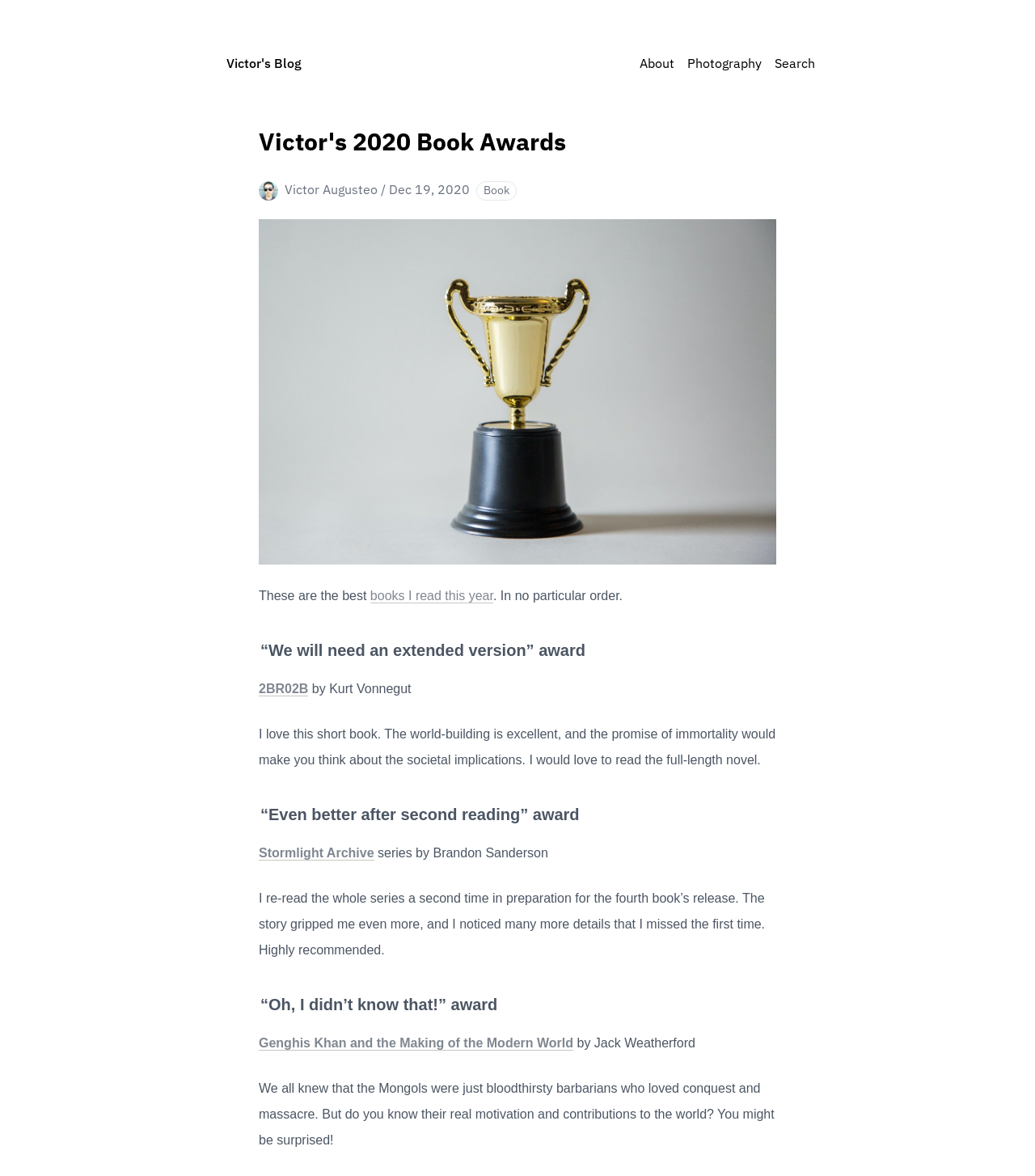Identify the bounding box coordinates of the area that should be clicked in order to complete the given instruction: "search on the website". The bounding box coordinates should be four float numbers between 0 and 1, i.e., [left, top, right, bottom].

[0.748, 0.05, 0.788, 0.061]